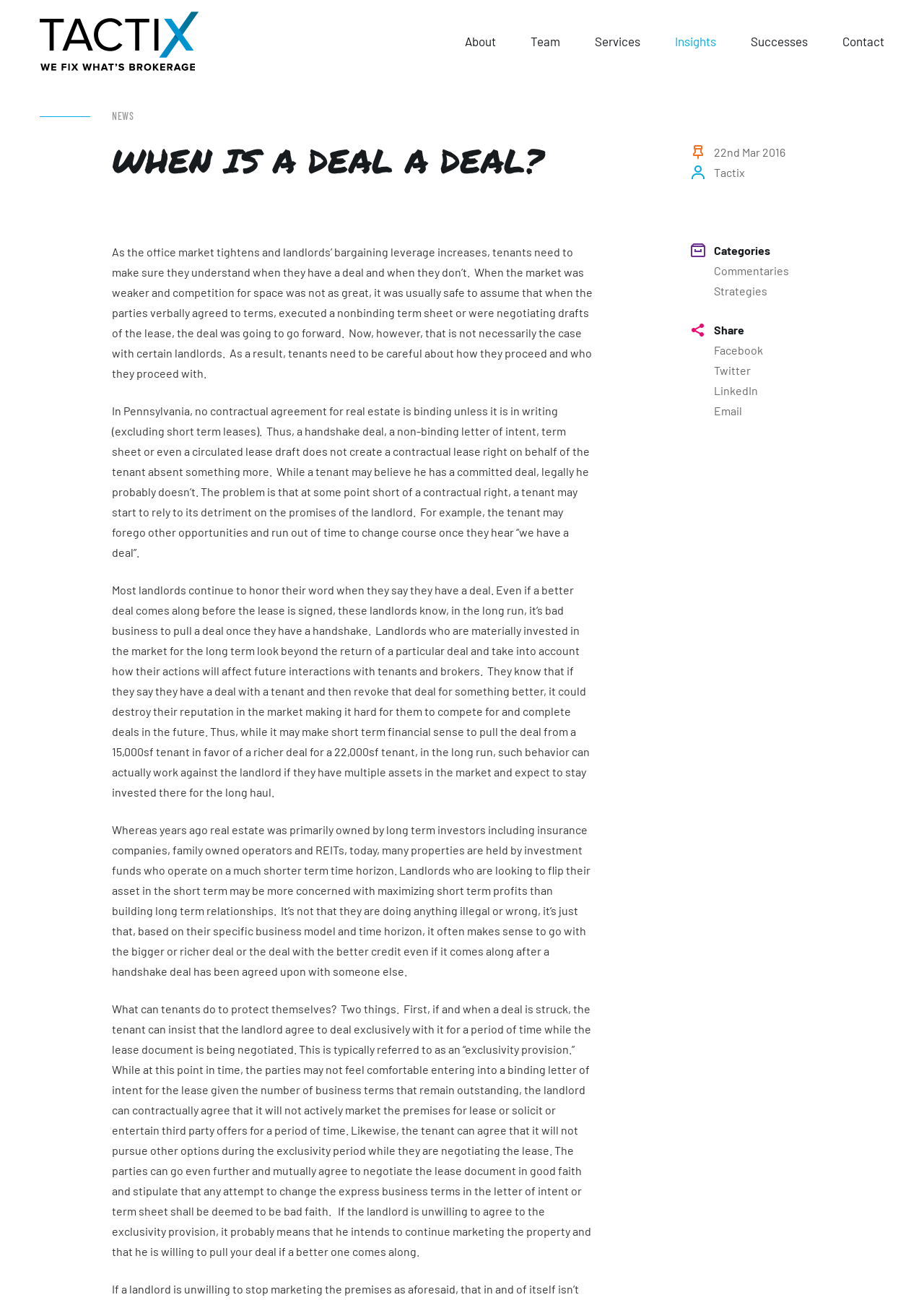How many social media platforms are available for sharing?
Based on the content of the image, thoroughly explain and answer the question.

The article provides options to share the content on four social media platforms: Facebook, Twitter, LinkedIn, and Email.